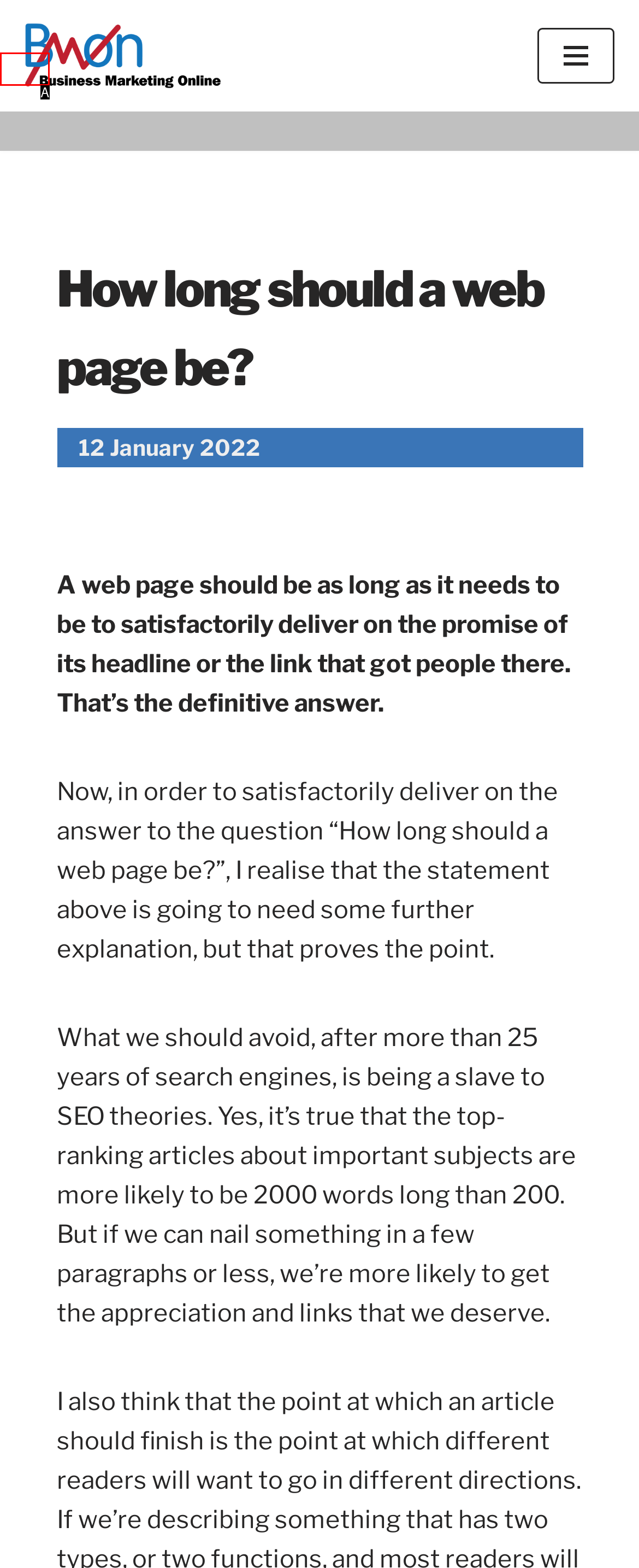Identify the bounding box that corresponds to: Skip to content
Respond with the letter of the correct option from the provided choices.

A